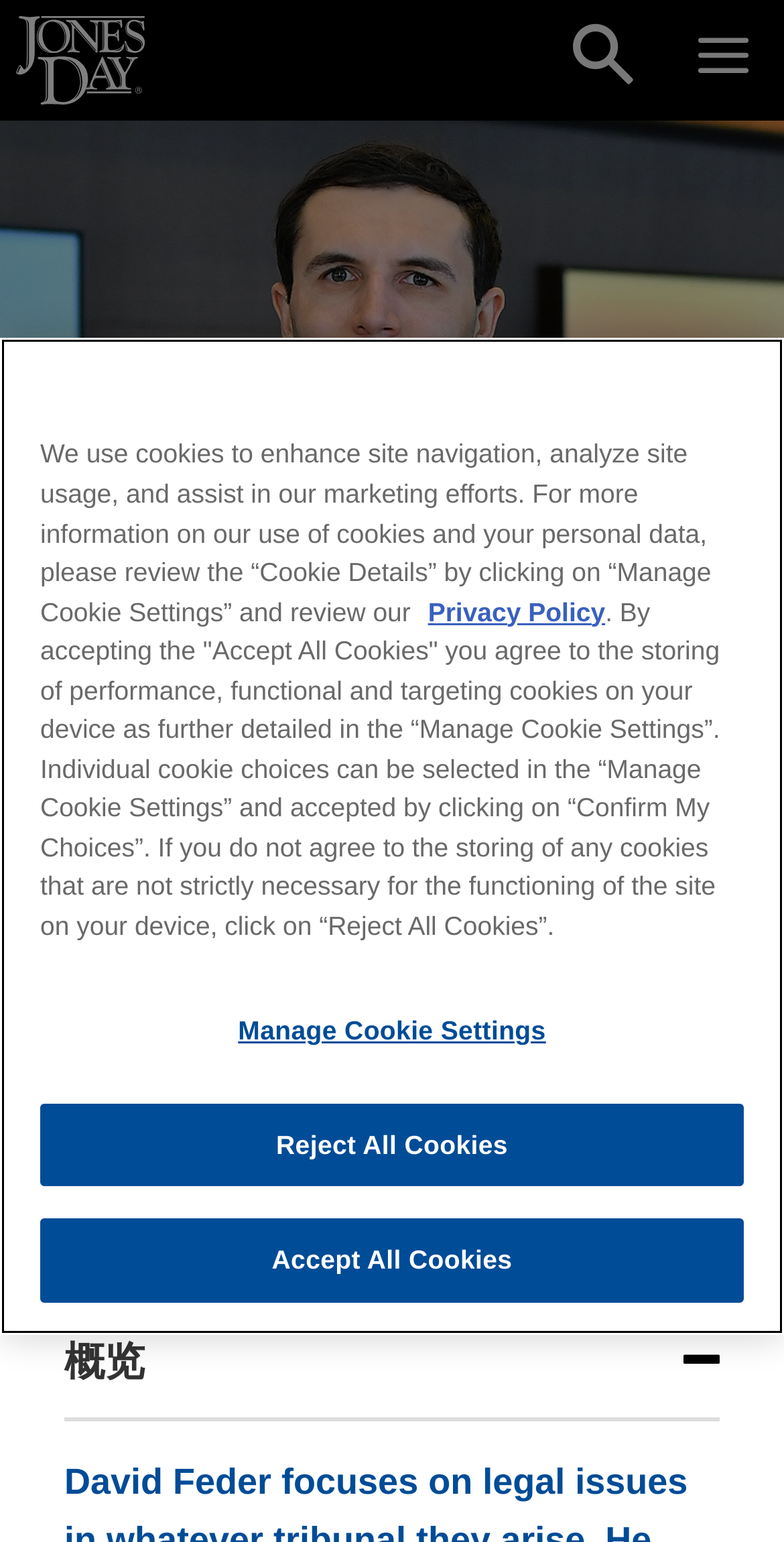Give a concise answer using only one word or phrase for this question:
How many social media links are available?

4